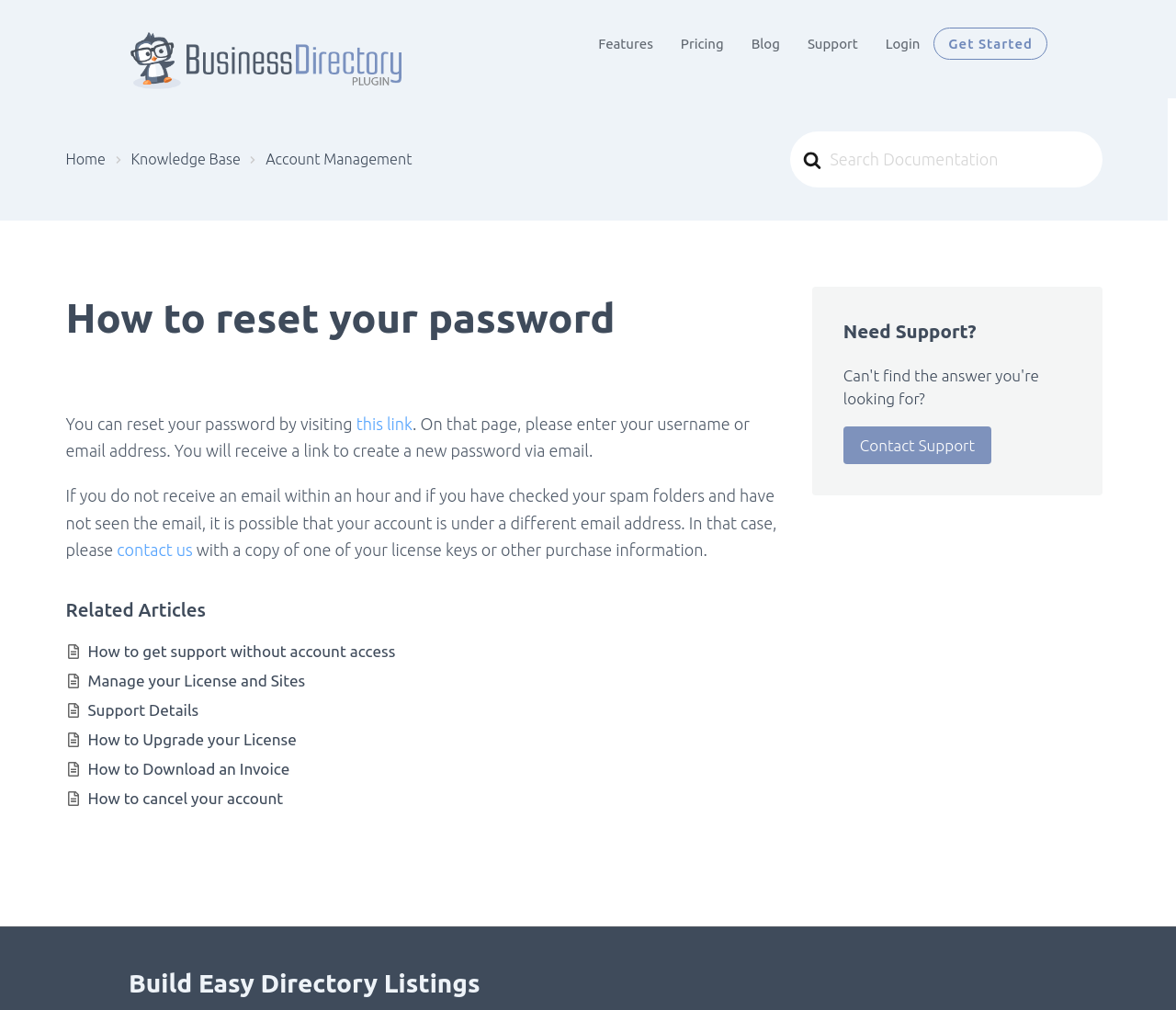Please indicate the bounding box coordinates of the element's region to be clicked to achieve the instruction: "Visit this link to reset password". Provide the coordinates as four float numbers between 0 and 1, i.e., [left, top, right, bottom].

[0.303, 0.41, 0.351, 0.428]